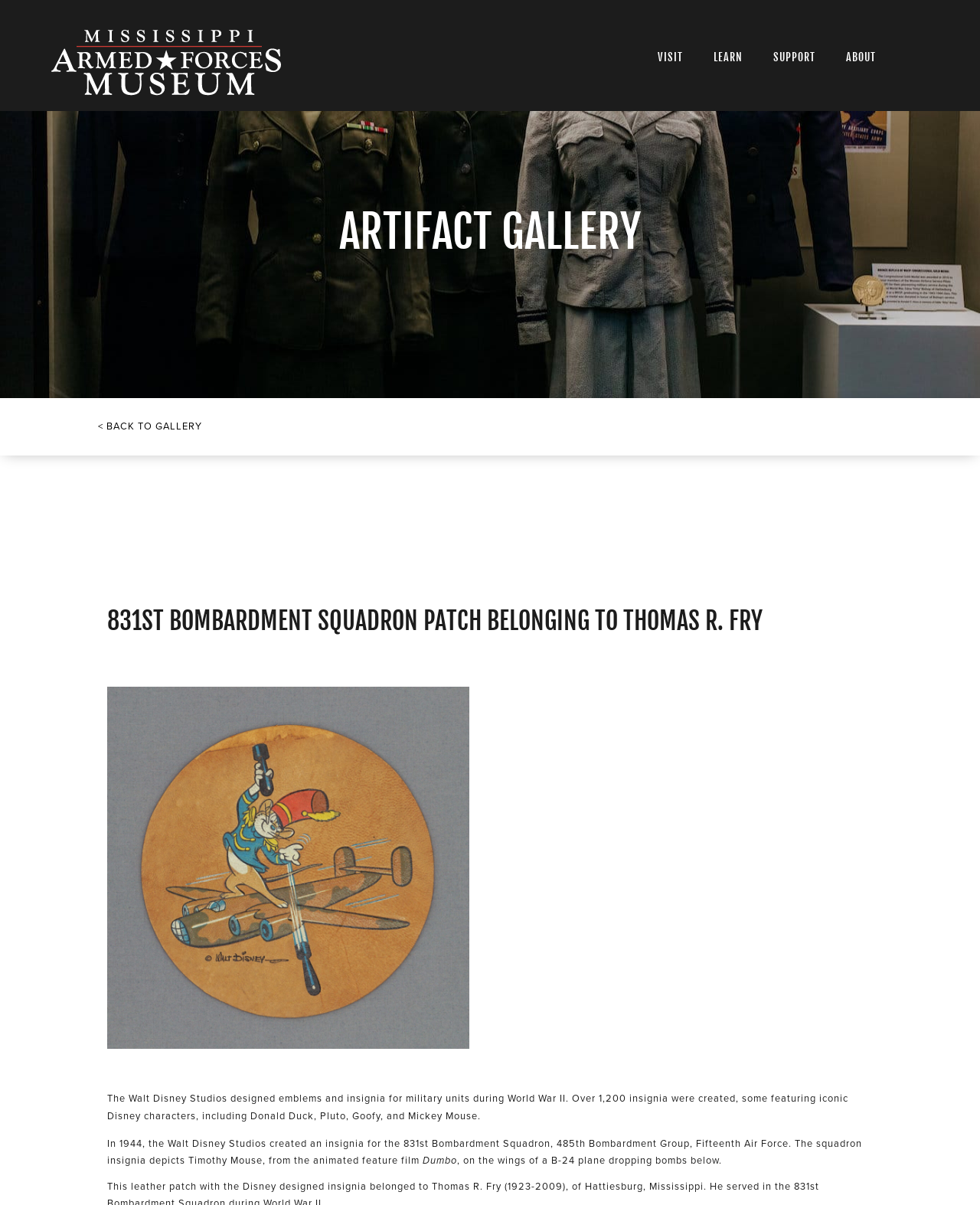Based on what you see in the screenshot, provide a thorough answer to this question: How many links are in the top menu?

The top menu has four links: 'VISIT', 'LEARN', 'SUPPORT', and 'ABOUT'. These links are likely navigation links to other parts of the website.